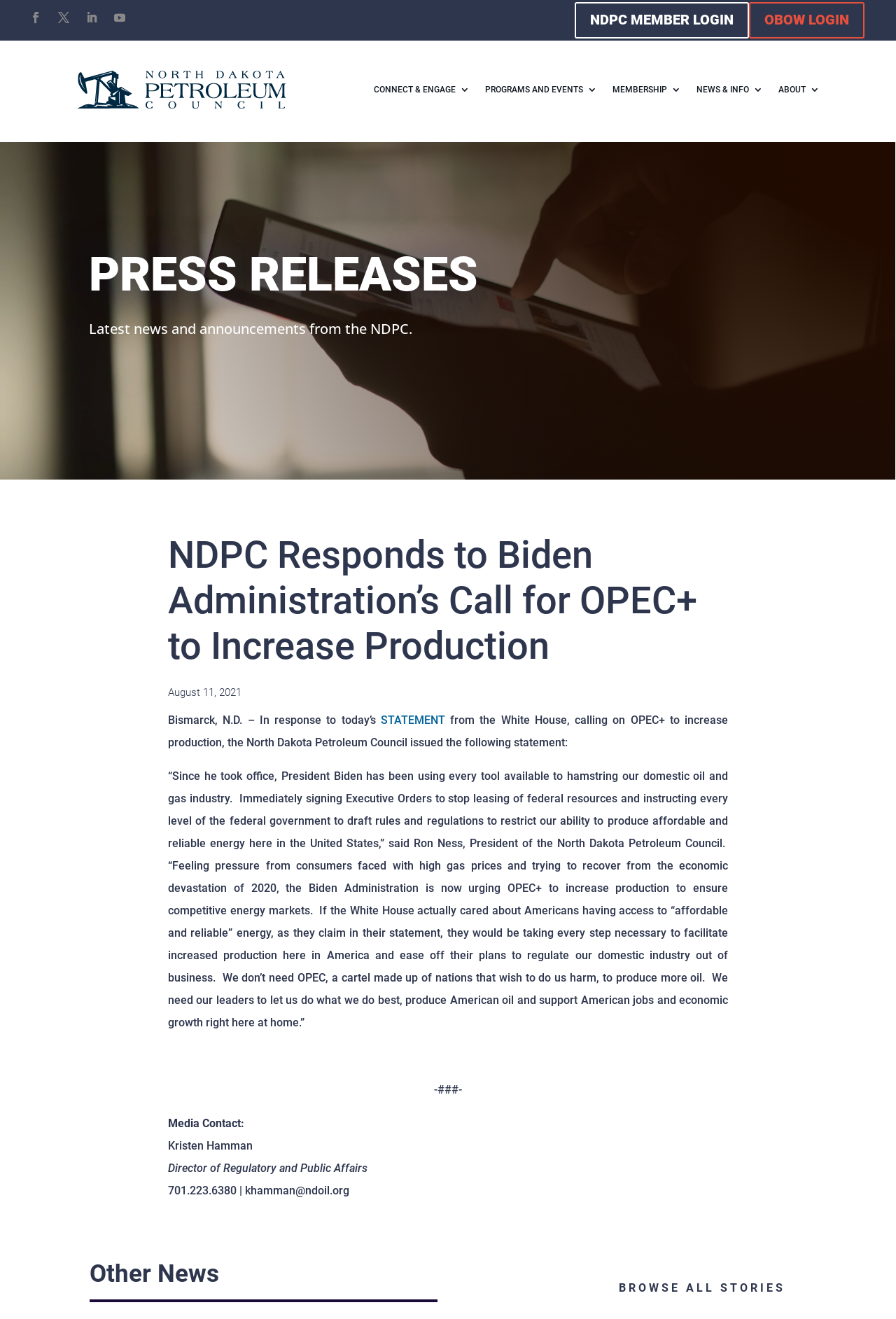Detail the features and information presented on the webpage.

The webpage is about the North Dakota Petroleum Council's response to the Biden Administration's call for OPEC+ to increase production. At the top, there are several social media links and a login section for members. Below that, there is a navigation menu with links to different sections of the website, including "Connect & Engage", "Programs and Events", "Membership", "News & Info", and "About".

The main content of the page is a press release, which is divided into several sections. The title of the press release, "NDPC Responds to Biden Administration’s Call for OPEC+ to Increase Production", is prominently displayed. Below that, there is a date, "August 11, 2021", and a brief introduction to the statement. The statement itself is a lengthy quote from Ron Ness, President of the North Dakota Petroleum Council, criticizing the Biden Administration's energy policies and advocating for increased domestic oil and gas production.

At the bottom of the page, there is a section titled "Other News" with a link to "BROWSE ALL STORIES".